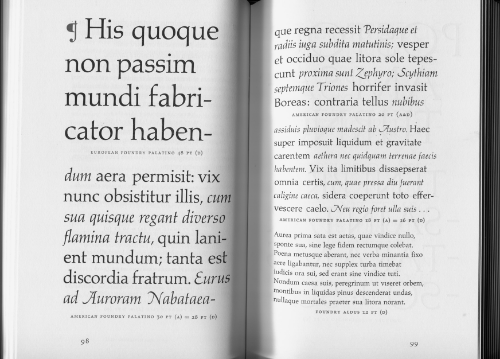Answer the question using only a single word or phrase: 
What is the purpose of the right page?

To provide commentary or translation